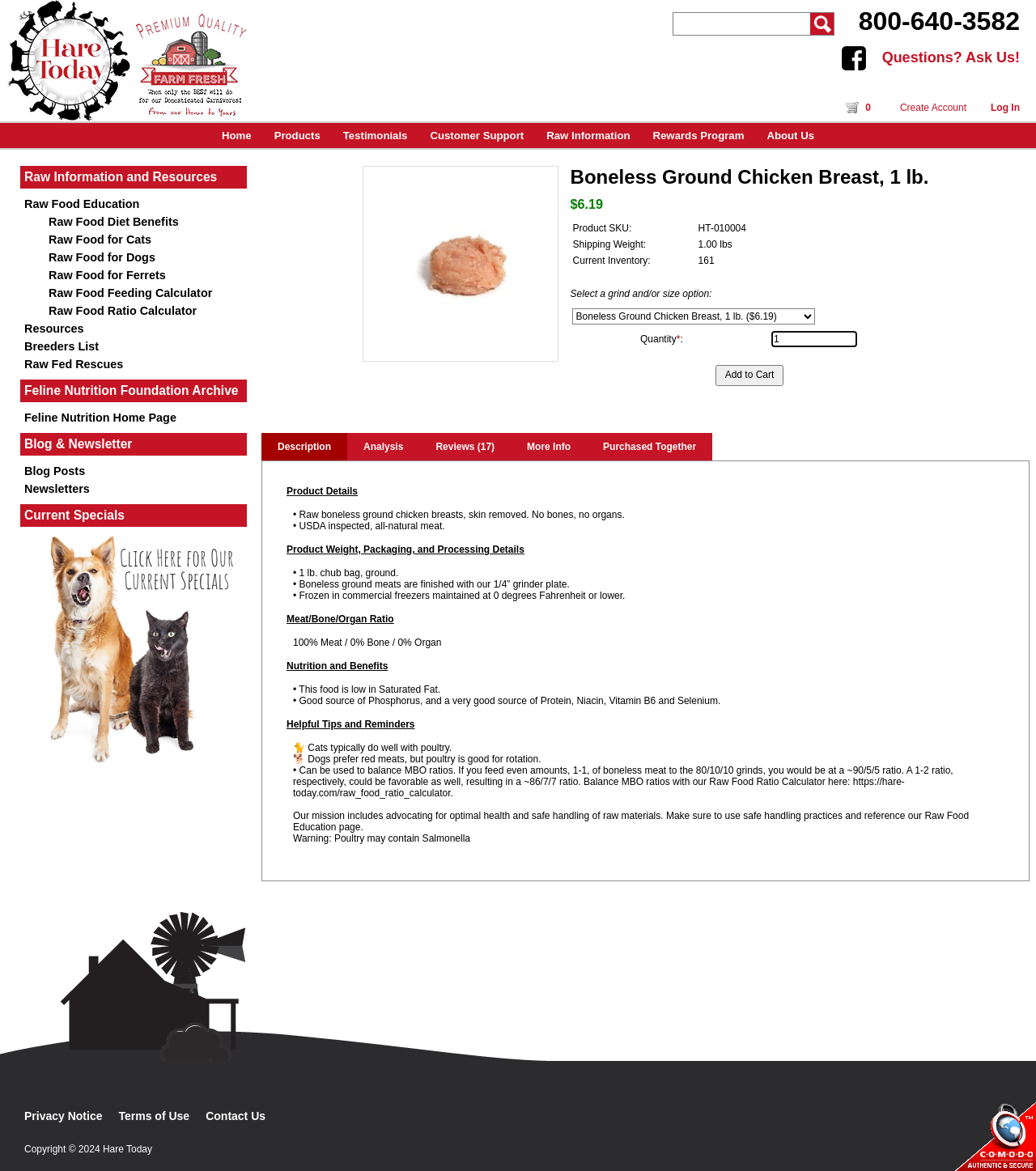Identify the bounding box of the UI component described as: "Resources".

[0.02, 0.273, 0.238, 0.288]